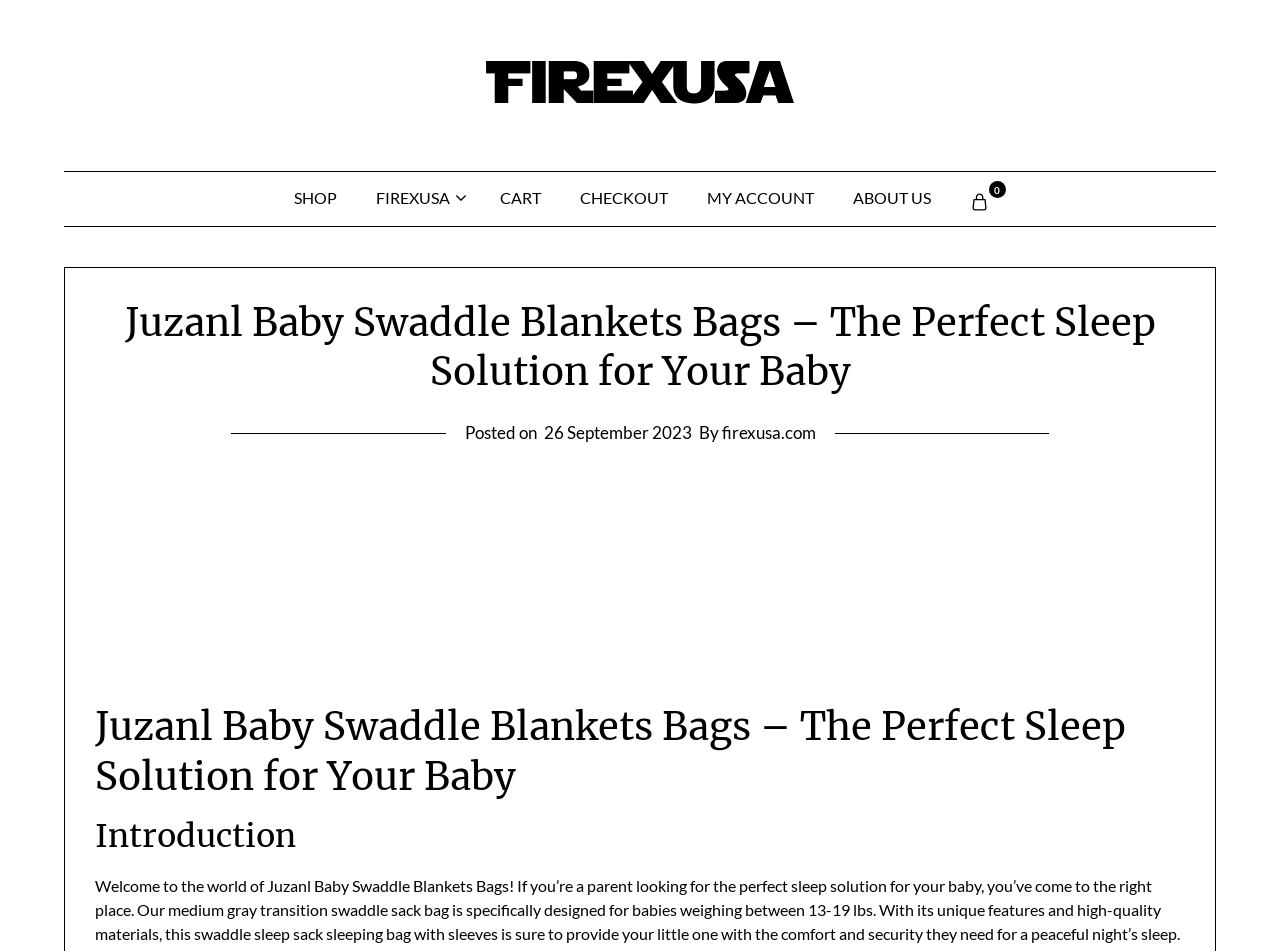Respond with a single word or phrase for the following question: 
What is the date of the post?

26 September 2023